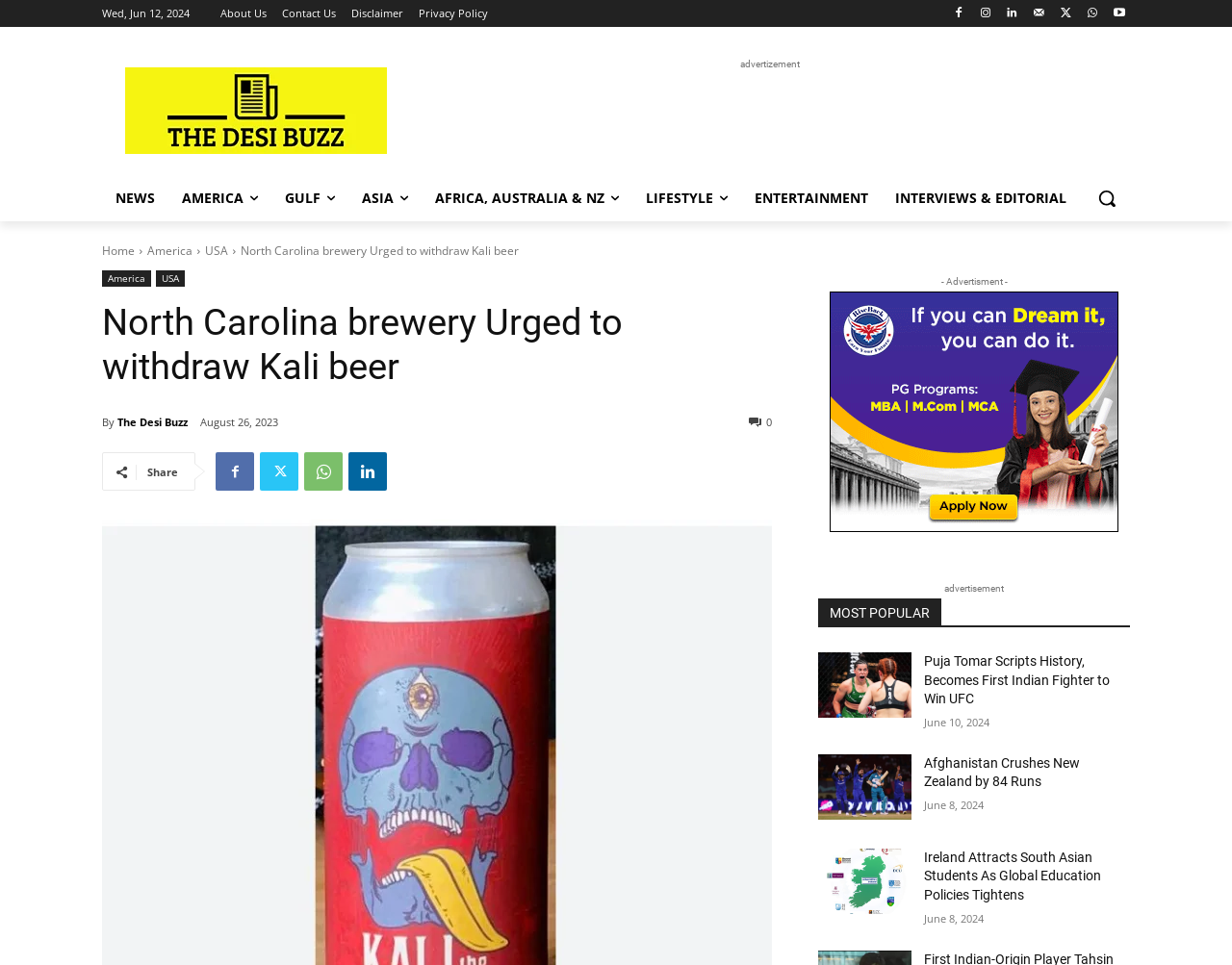Answer this question in one word or a short phrase: What is the date of the news article?

August 26, 2023